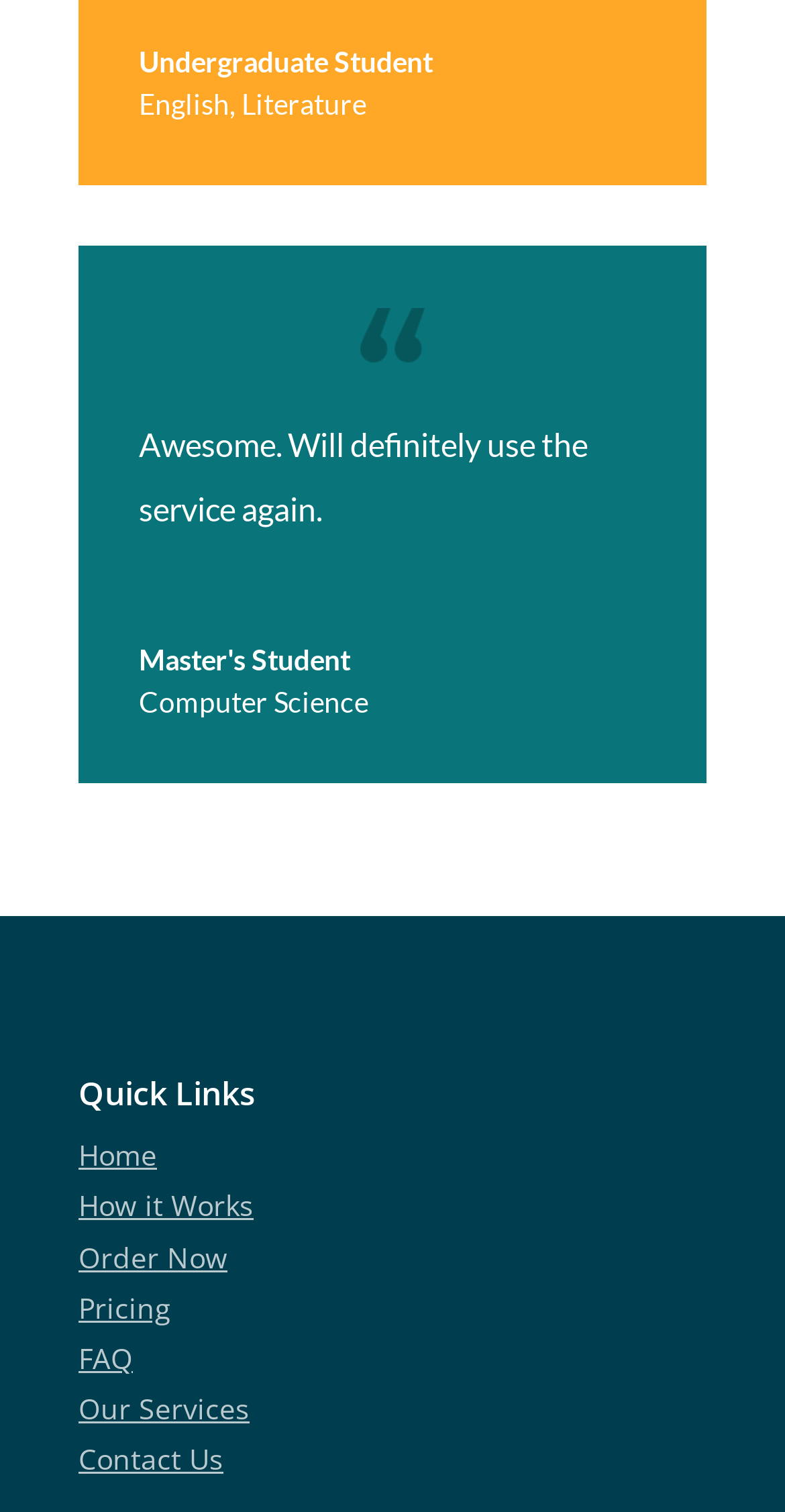Please specify the bounding box coordinates in the format (top-left x, top-left y, bottom-right x, bottom-right y), with all values as floating point numbers between 0 and 1. Identify the bounding box of the UI element described by: Order Now

[0.1, 0.818, 0.29, 0.844]